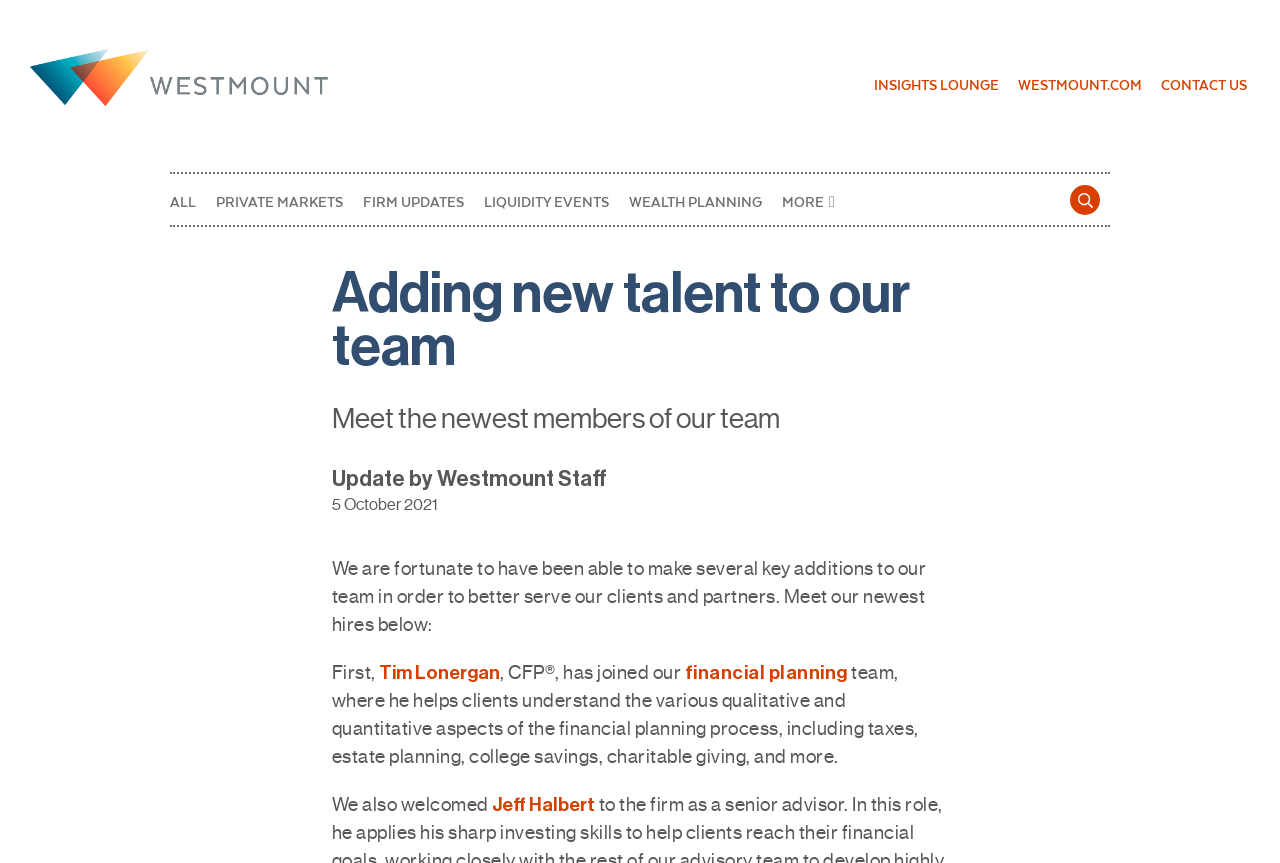Please determine the bounding box coordinates of the element's region to click in order to carry out the following instruction: "Read about private markets". The coordinates should be four float numbers between 0 and 1, i.e., [left, top, right, bottom].

[0.169, 0.22, 0.268, 0.247]